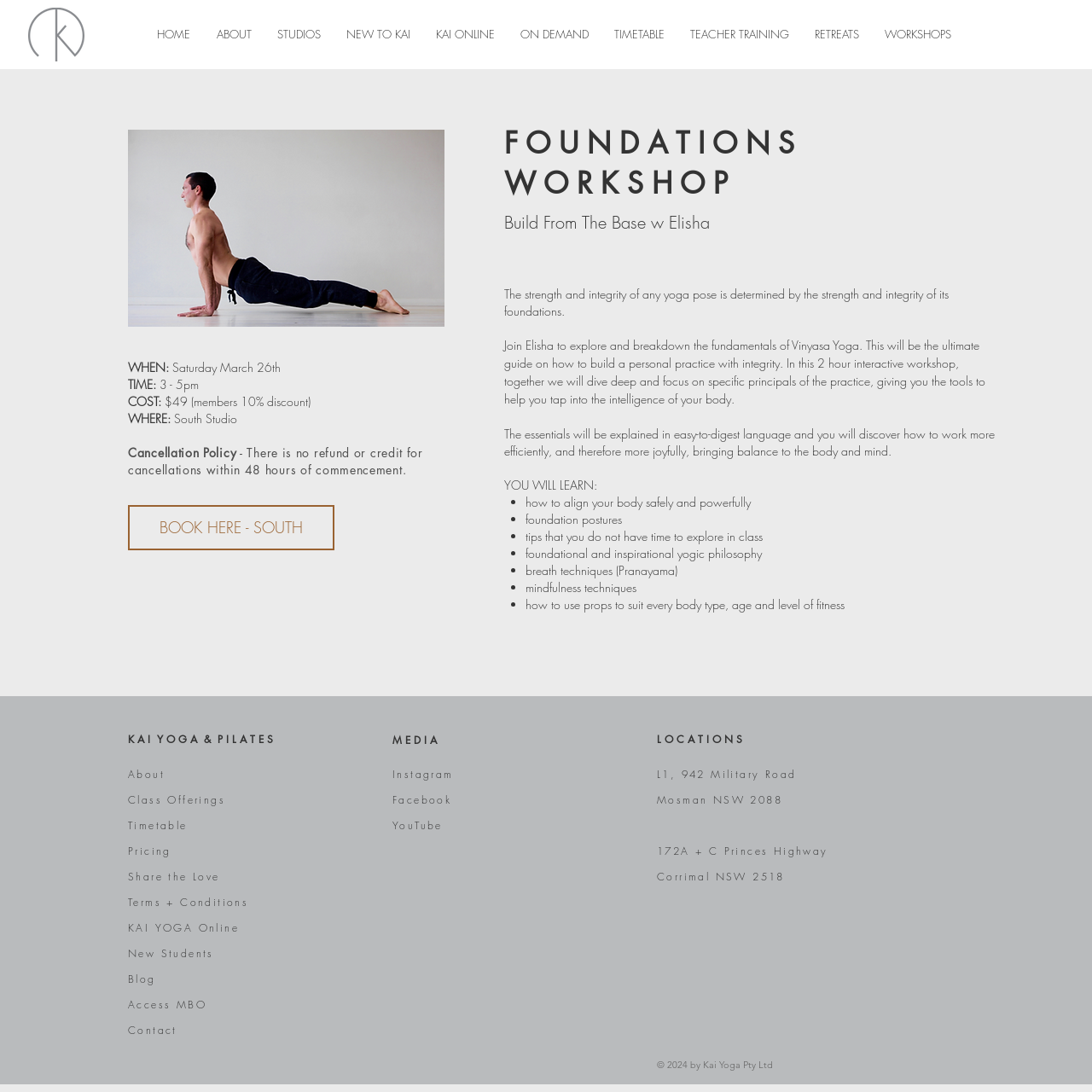Identify the bounding box coordinates of the section that should be clicked to achieve the task described: "Book the workshop by clicking 'BOOK HERE - SOUTH'".

[0.117, 0.462, 0.306, 0.504]